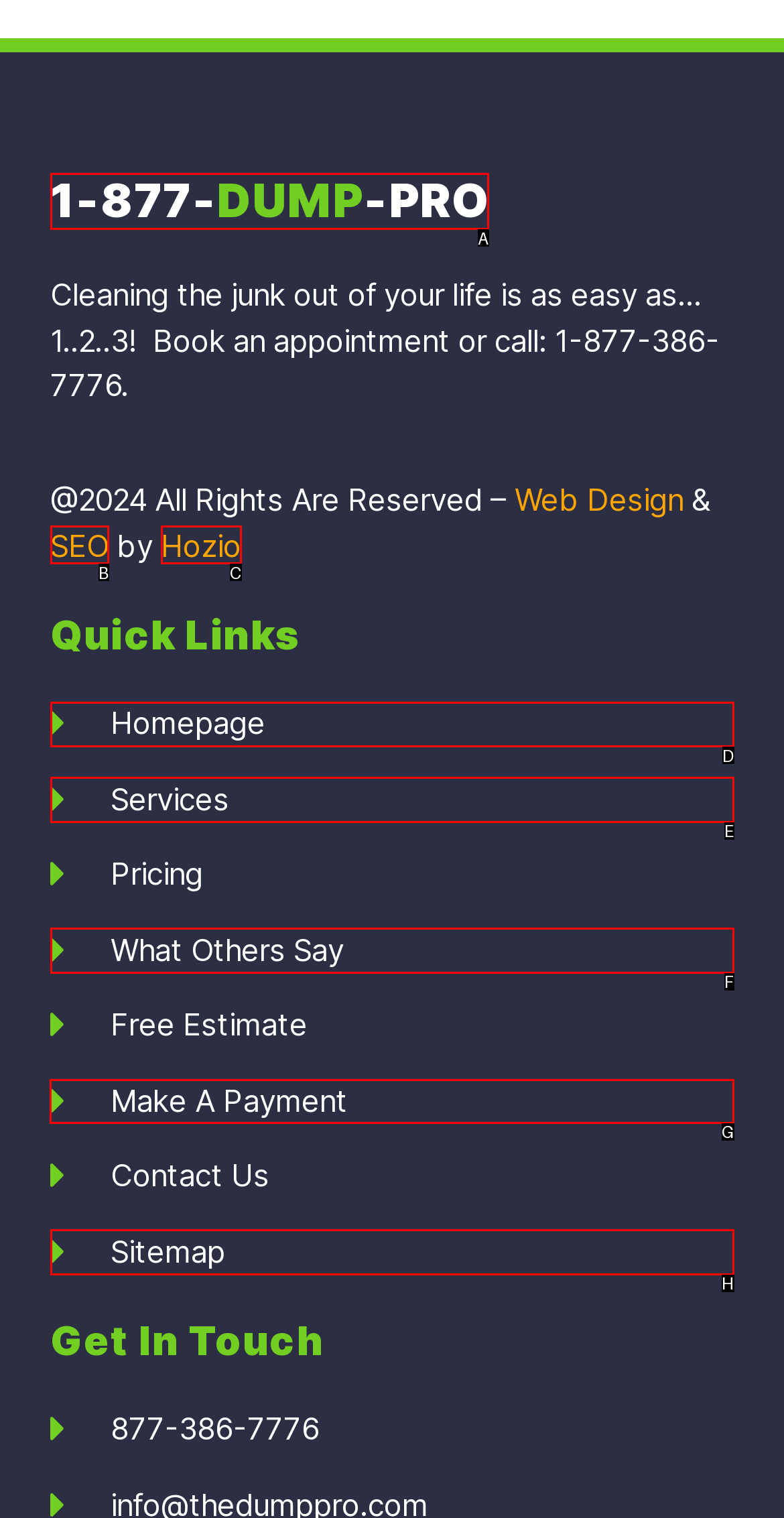Determine the appropriate lettered choice for the task: Make a payment. Reply with the correct letter.

G